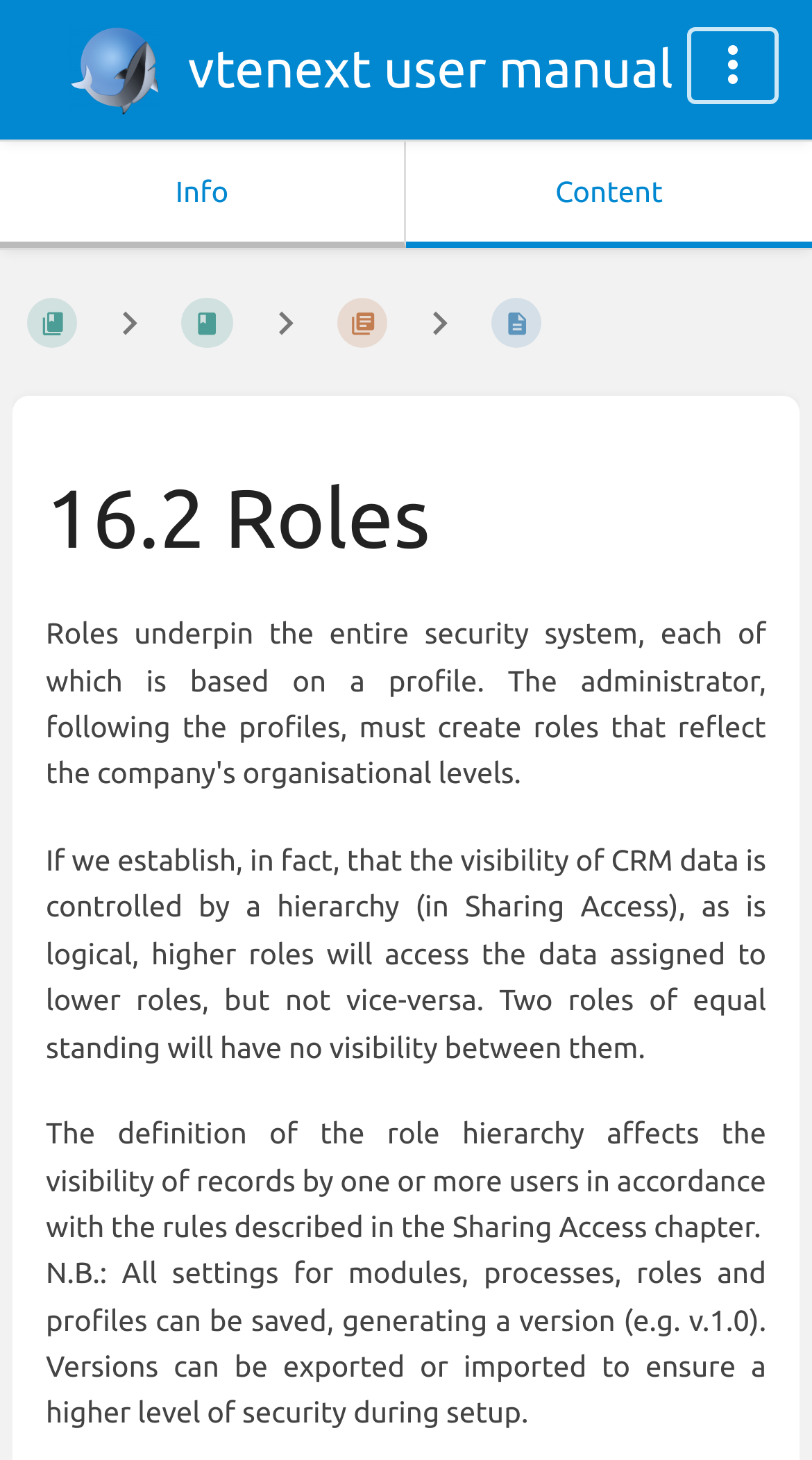Determine the bounding box coordinates of the clickable region to follow the instruction: "Click the tab to show primary content".

[0.5, 0.097, 1.0, 0.17]